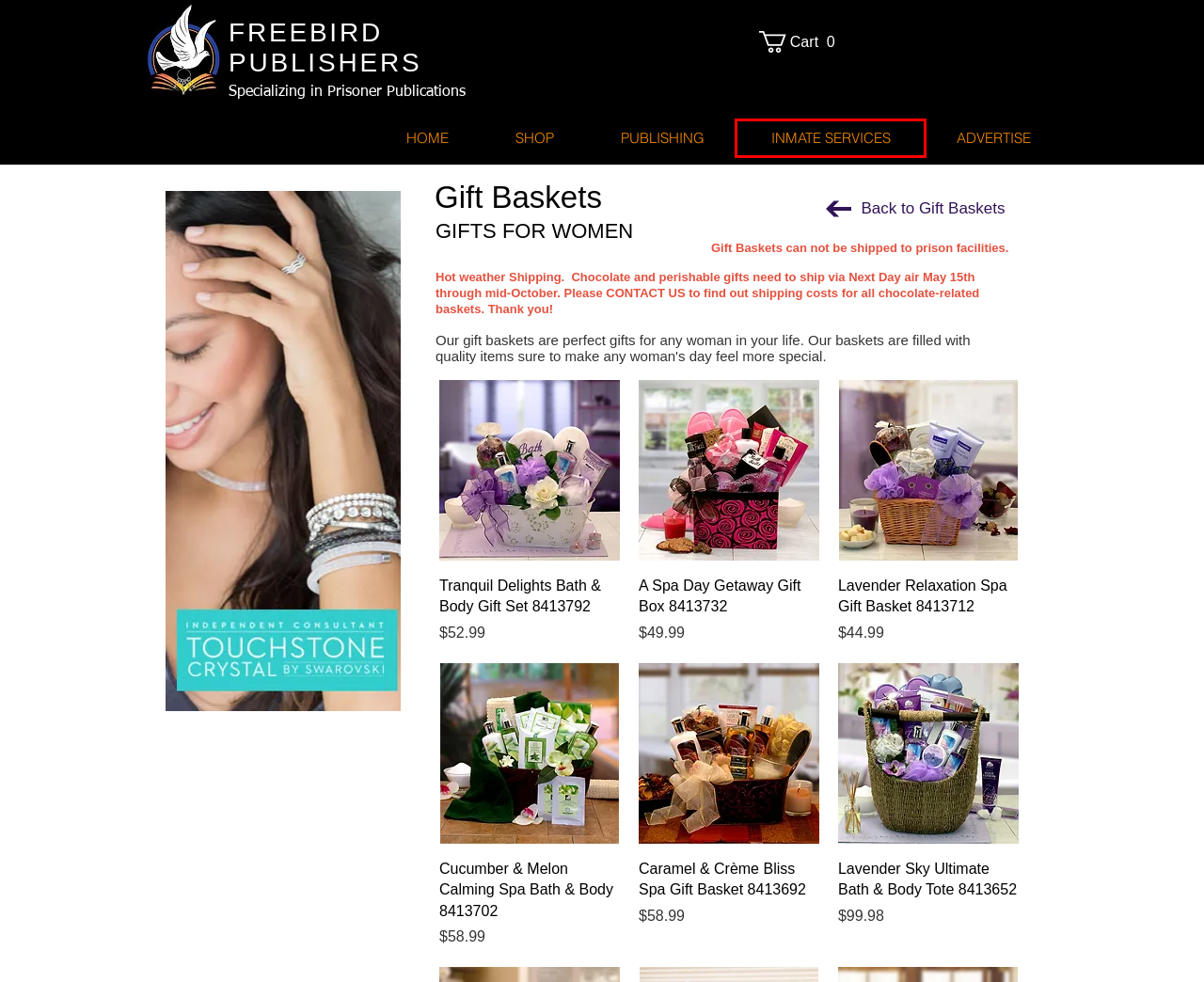You are presented with a screenshot of a webpage with a red bounding box. Select the webpage description that most closely matches the new webpage after clicking the element inside the red bounding box. The options are:
A. Lavender Sky Ultimate Bath & Body Tote 8413652 | FreebirdPublishers
B. Freebird Publishers - The leader in Prison Publications
C. Lavender Relaxation Spa Gift Basket 8413712 | FreebirdPublishers
D. Services for Prison Inmates | Freebird Publishers
E. Freebird Publishers | Shop Our Giftbaskets
F. Tranquil Delights Bath & Body Gift Set 8413792 | FreebirdPublishers
G. Caramel & Crème Bliss Spa Gift Basket 8413692 | FreebirdPublishers
H. Inmate Publication | United States | Freebird Publishers

D